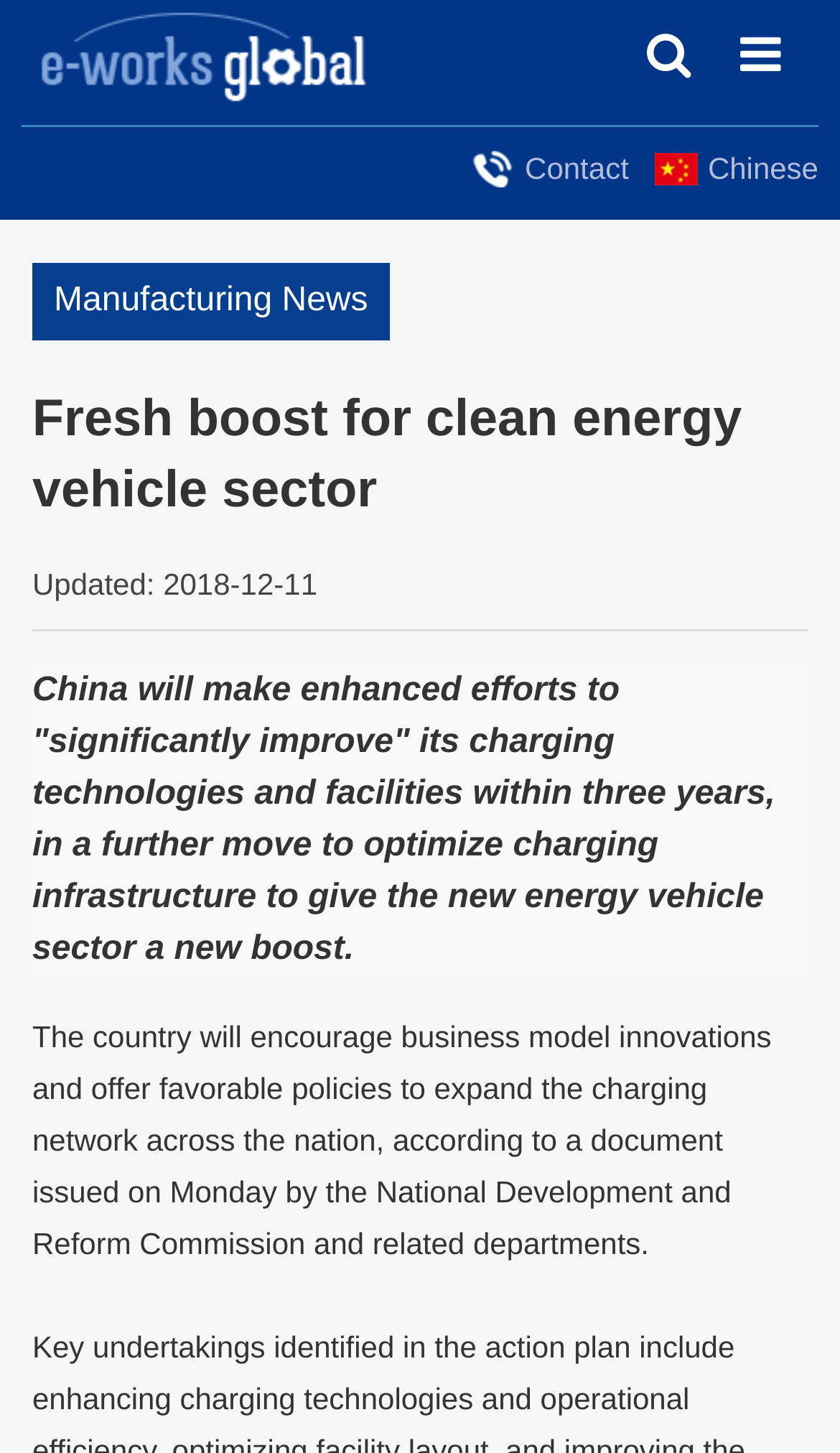Summarize the webpage in an elaborate manner.

The webpage is a portal for EworksGlobal, a collection of information related to manufacturing, ERP, and PLM (CAD/CAM/CAE/PDM/PLM) news, reports, events, and cases in China. 

At the top left, there is a heading that reads "Welcome to EworksGlobal!" with a link and an image beside it. On the top right, there are three icons: a search icon, a button with a magnifying glass icon, and a link with a globe icon. 

Below the top section, there is a menu with three links: "Contact", a non-descriptive link with a static text "\xa0" beside it, and a link to a Chinese version of the website. The "Contact" link has an image beside it.

The main content of the webpage is a news article section. The first article has a heading that reads "Fresh boost for clean energy vehicle sector". Below the heading, there is a paragraph with the article's update date and a brief summary of the article. The article's content is divided into two paragraphs, describing China's efforts to improve its charging technologies and facilities for new energy vehicles.

At the bottom right of the webpage, there is a link with a download icon.